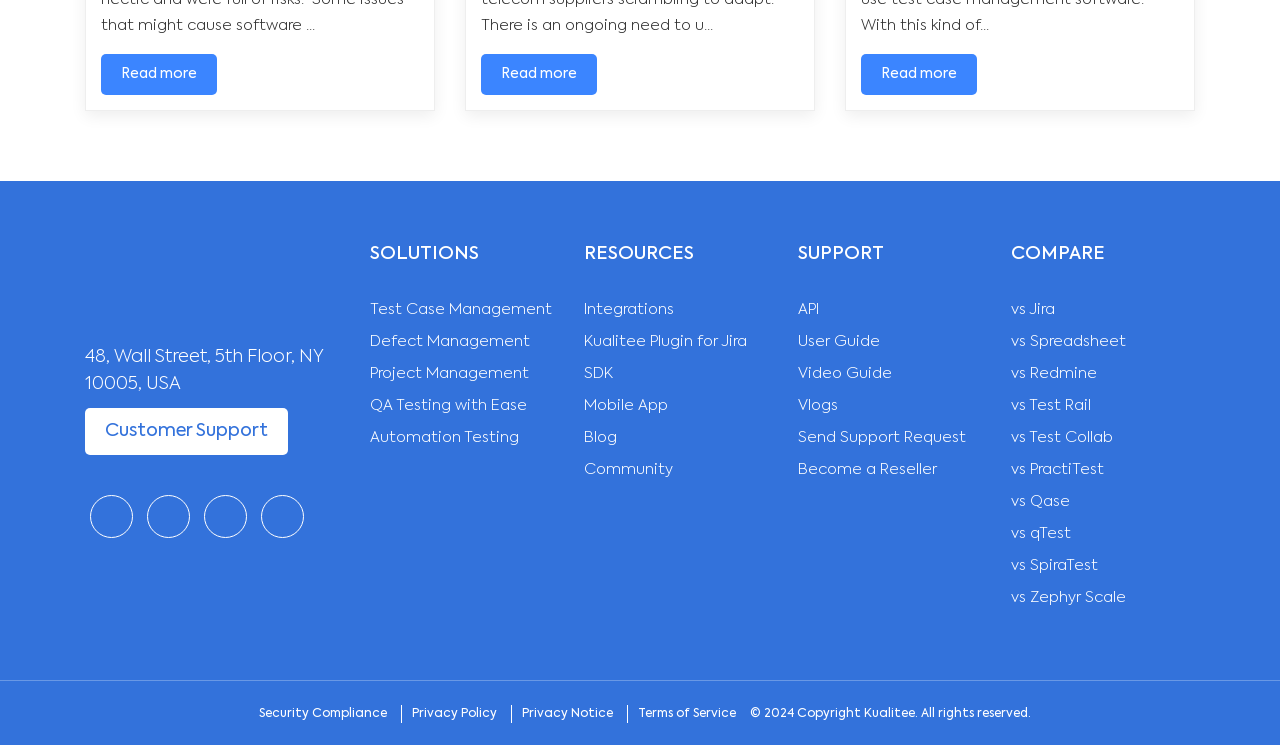Reply to the question with a brief word or phrase: What are the main categories on the webpage?

SOLUTIONS, RESOURCES, SUPPORT, COMPARE